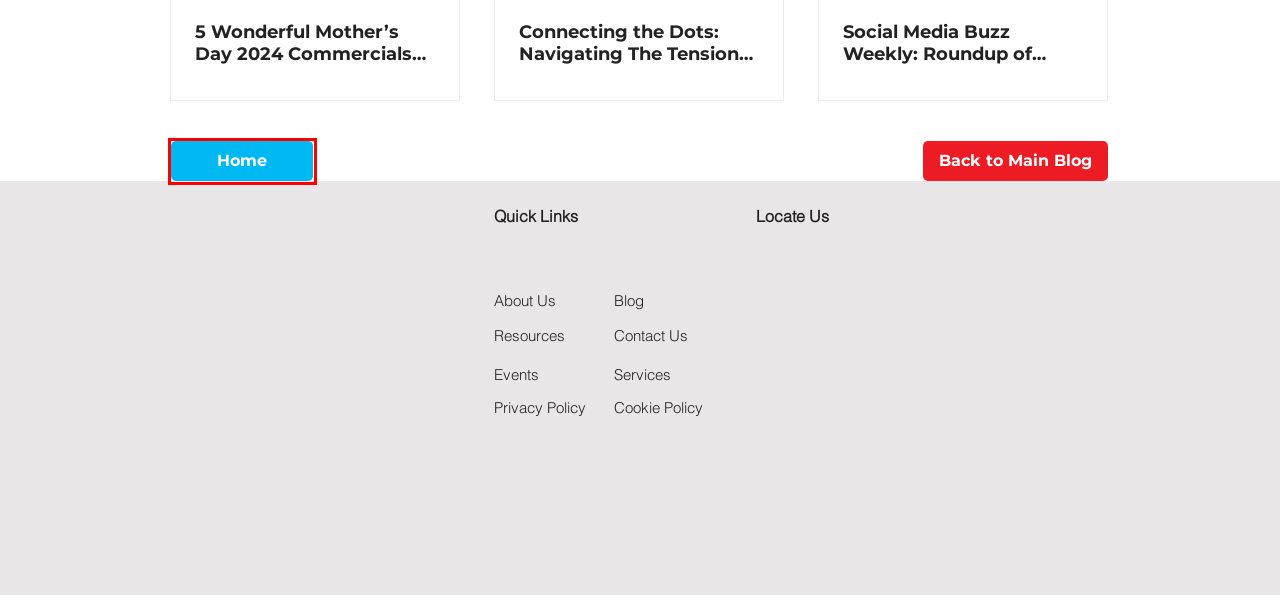You have a screenshot showing a webpage with a red bounding box highlighting an element. Choose the webpage description that best fits the new webpage after clicking the highlighted element. The descriptions are:
A. Contact Us | ClickInsights Asia
B. Marketing Guru
C. ClickInsights Asia
D. Digital Marketing Research Services in Singapore | ClickInsights Asia
E. Cookie policy | ClickInsights Asia
F. Privacy policy | ClickInsights Asia
G. Zombieland | ClickInsights Asia
H. Events1 | ClickInsights Asia

C